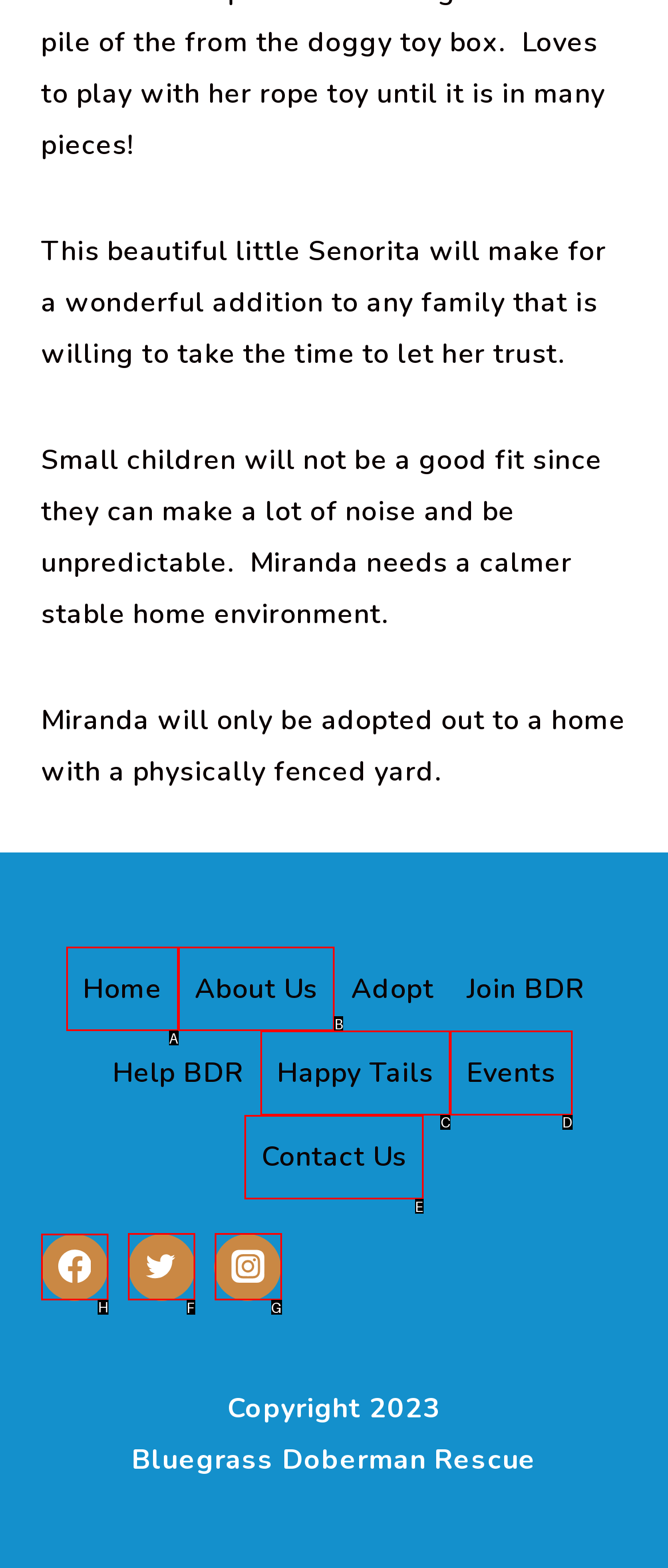Indicate which HTML element you need to click to complete the task: Check the Facebook link. Provide the letter of the selected option directly.

H